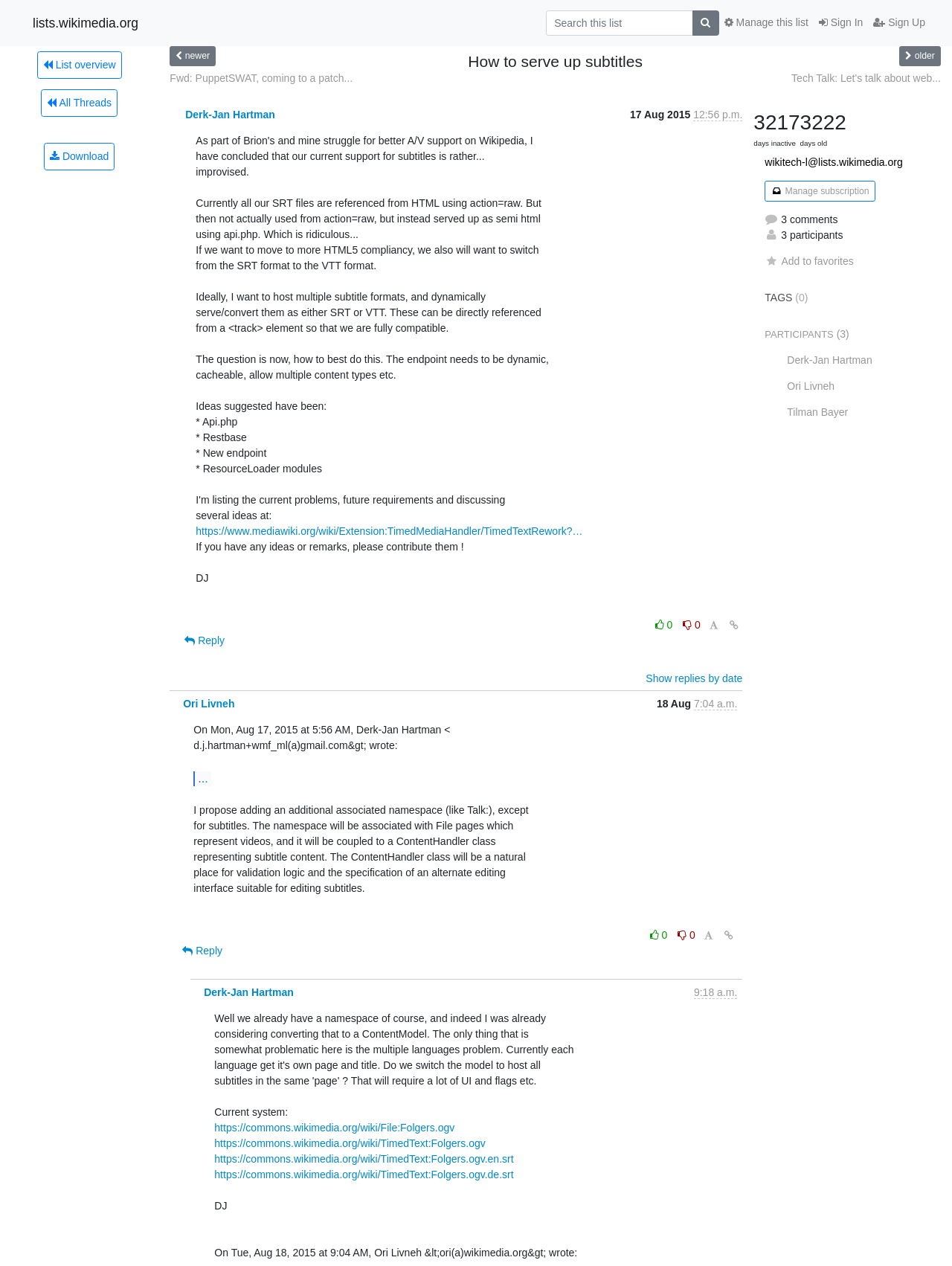Please determine the bounding box coordinates of the element to click on in order to accomplish the following task: "Download". Ensure the coordinates are four float numbers ranging from 0 to 1, i.e., [left, top, right, bottom].

[0.046, 0.113, 0.12, 0.134]